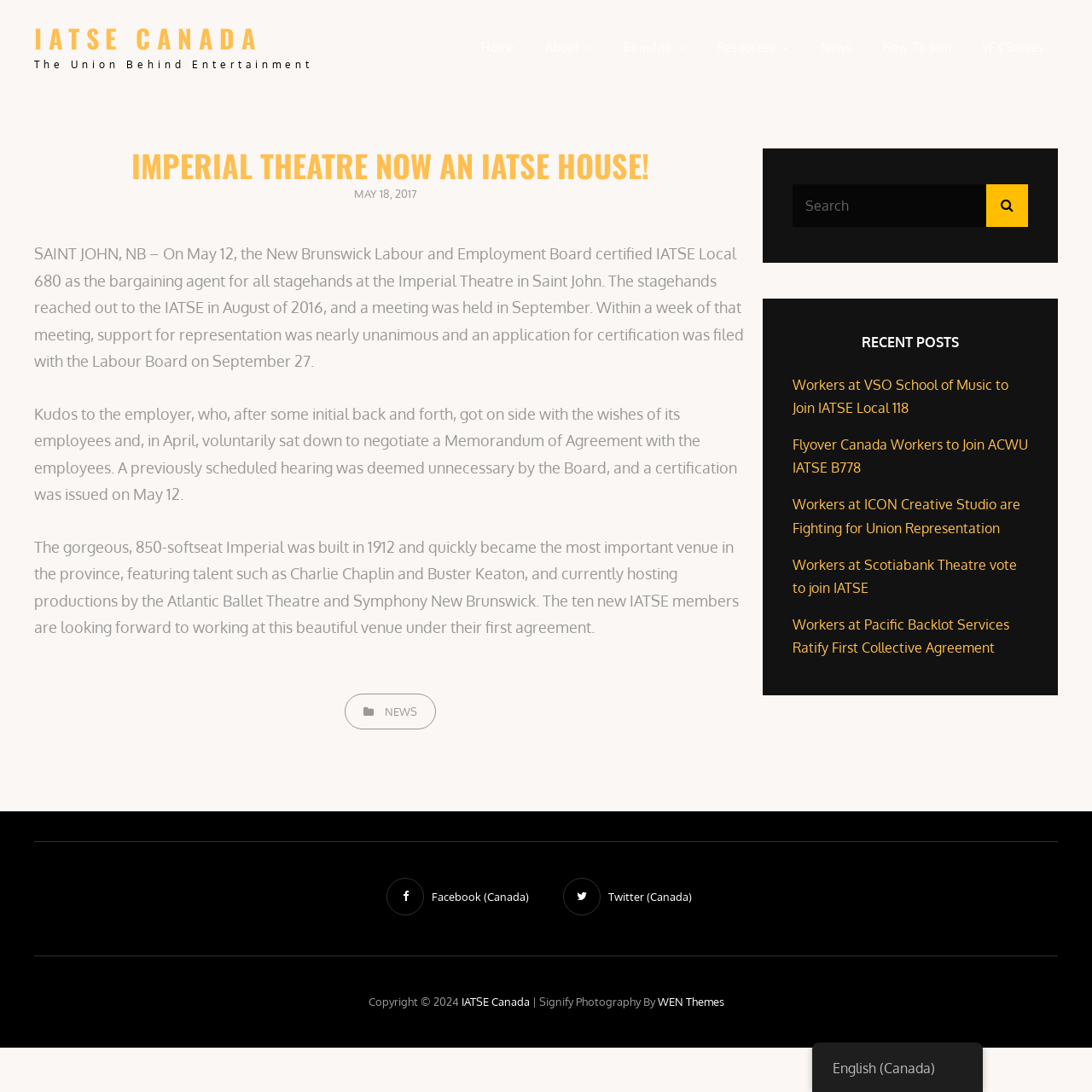What is the date when the certification was issued?
Give a one-word or short phrase answer based on the image.

May 12